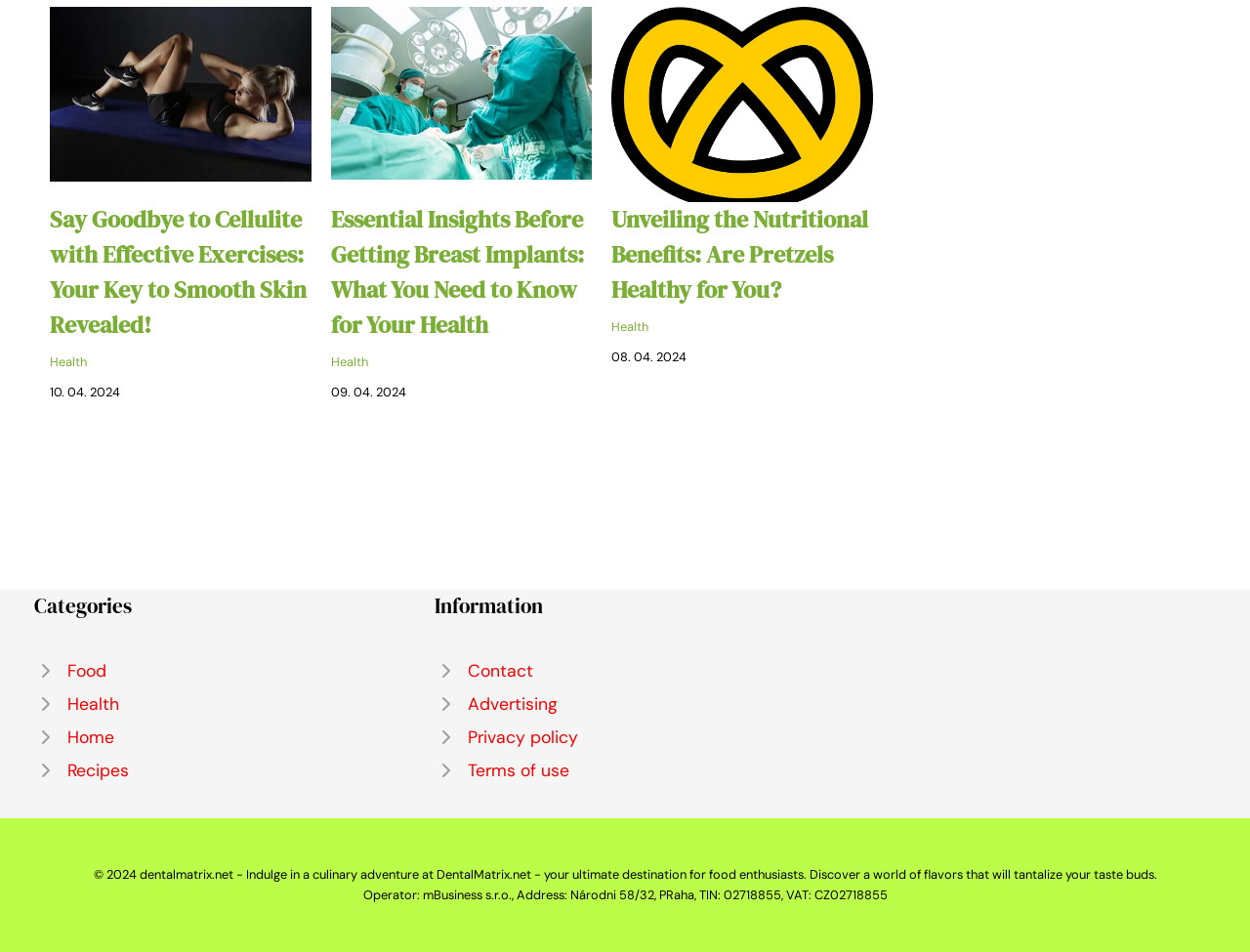Reply to the question below using a single word or brief phrase:
What categories are available on the website?

Food, Health, Home, Recipes